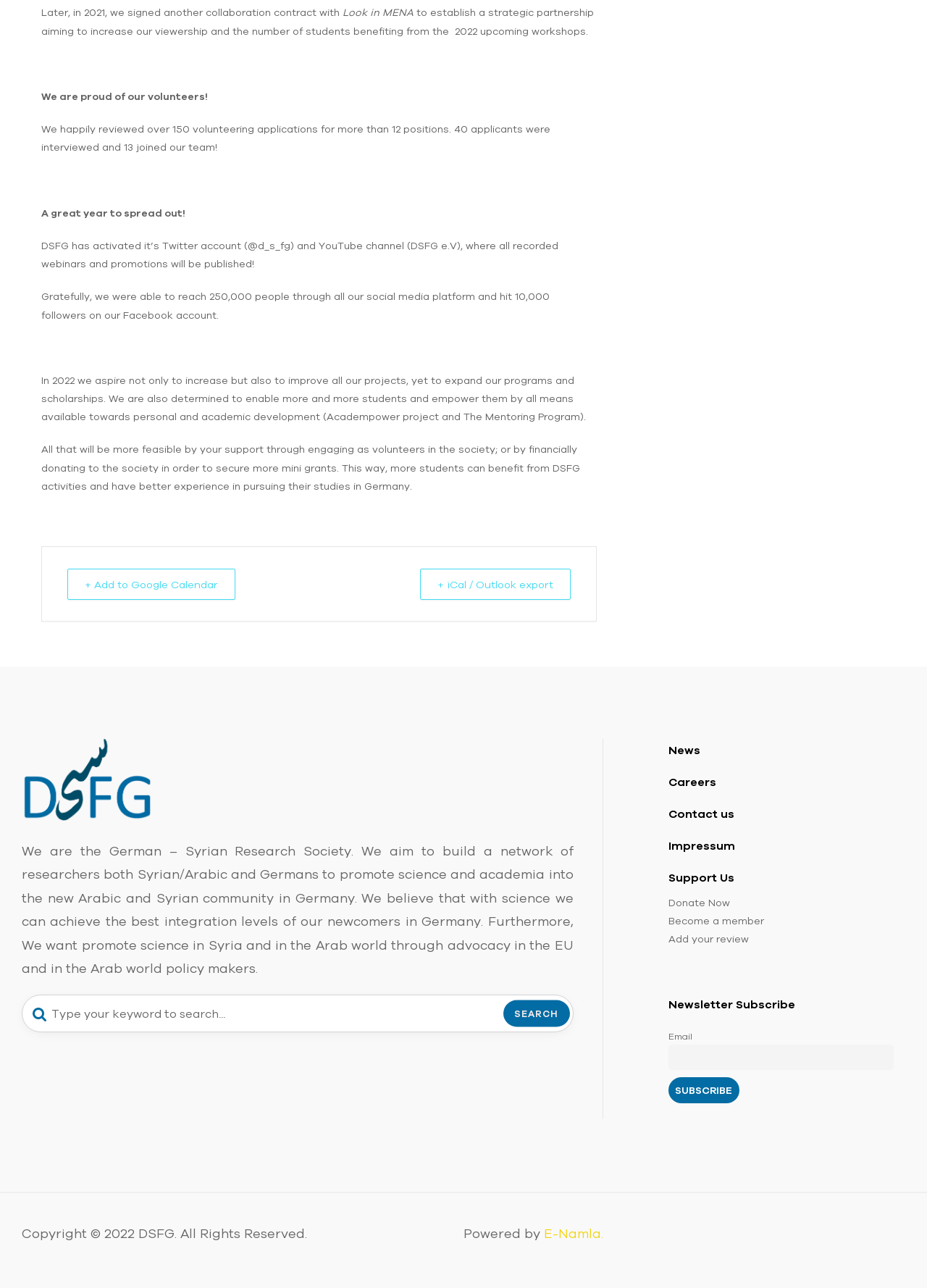Specify the bounding box coordinates of the region I need to click to perform the following instruction: "View news". The coordinates must be four float numbers in the range of 0 to 1, i.e., [left, top, right, bottom].

[0.721, 0.577, 0.755, 0.587]